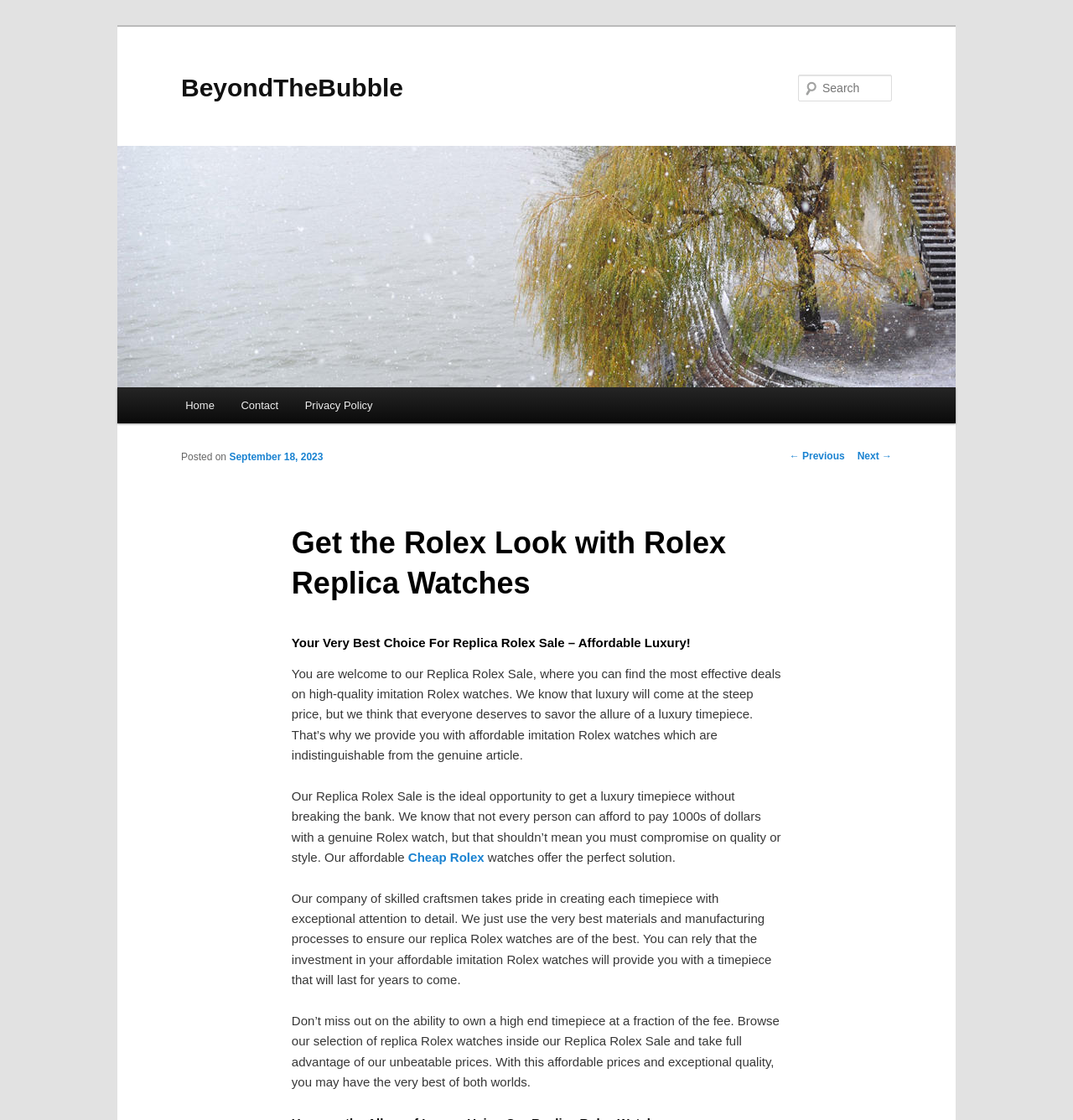What is the purpose of the website?
Based on the image content, provide your answer in one word or a short phrase.

To sell replica Rolex watches